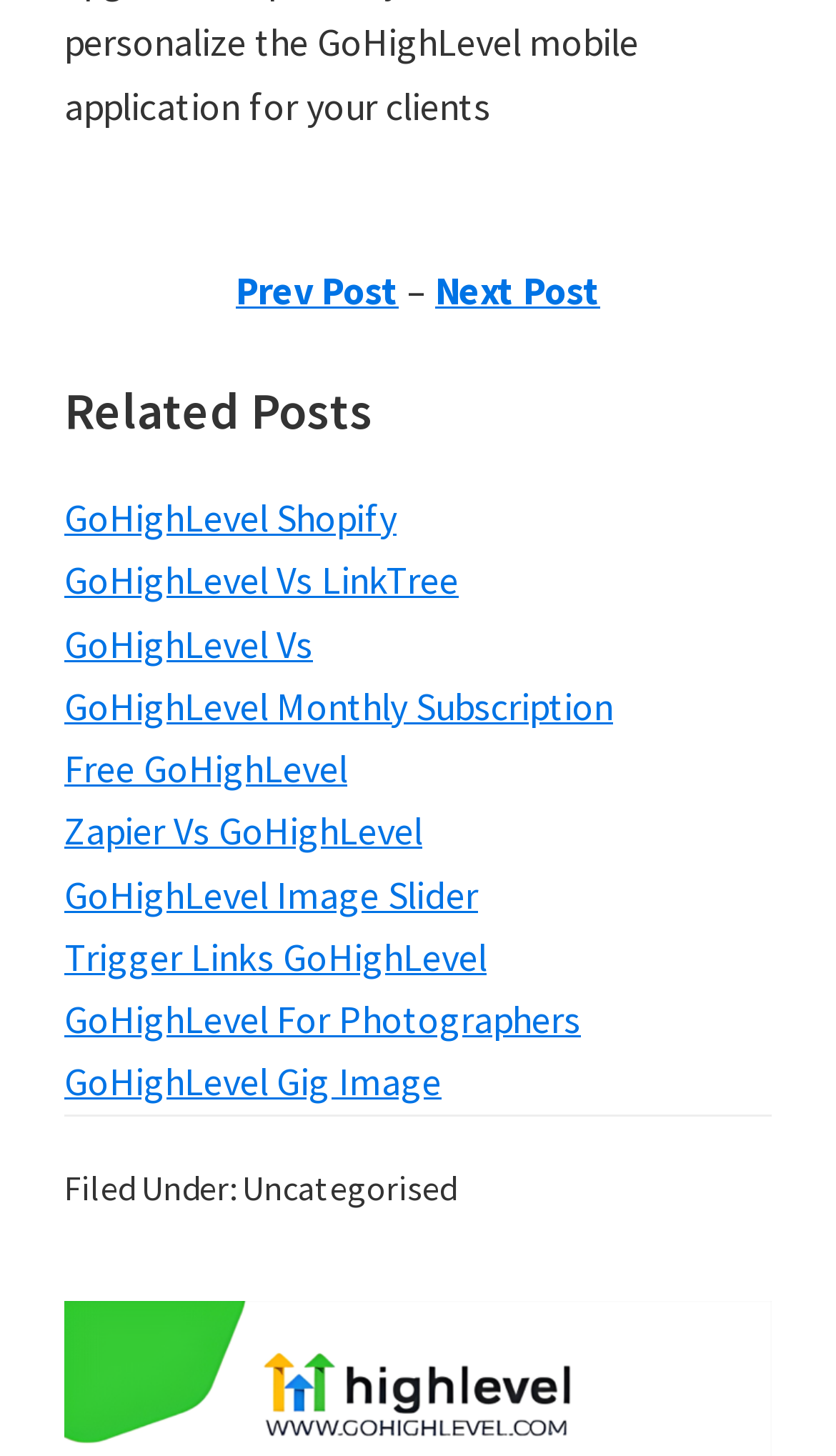Please provide a short answer using a single word or phrase for the question:
What is the name of the CEO mentioned?

GoHighLevel CEO